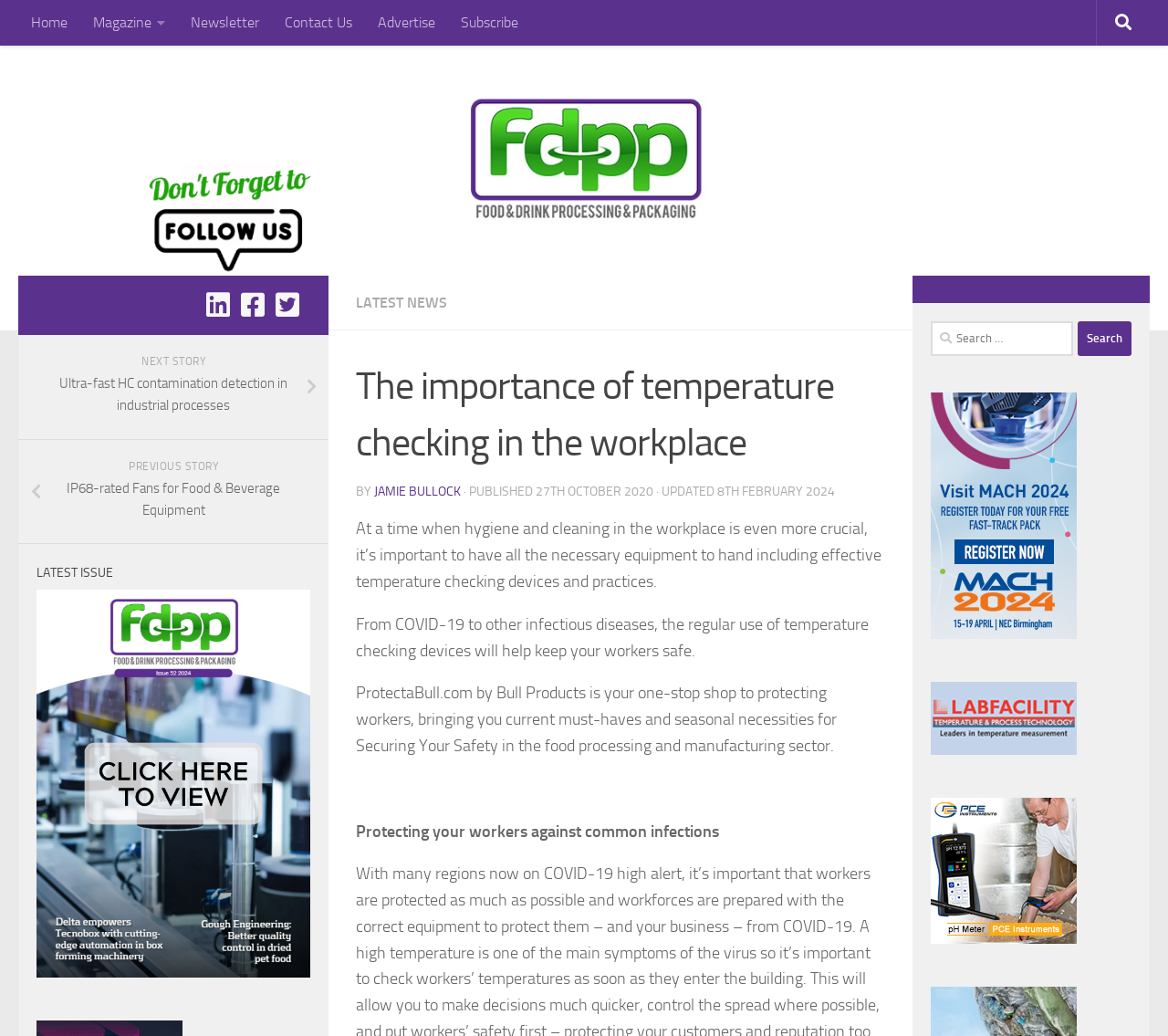Can you specify the bounding box coordinates of the area that needs to be clicked to fulfill the following instruction: "Click the 'CONTACT US' link"?

None